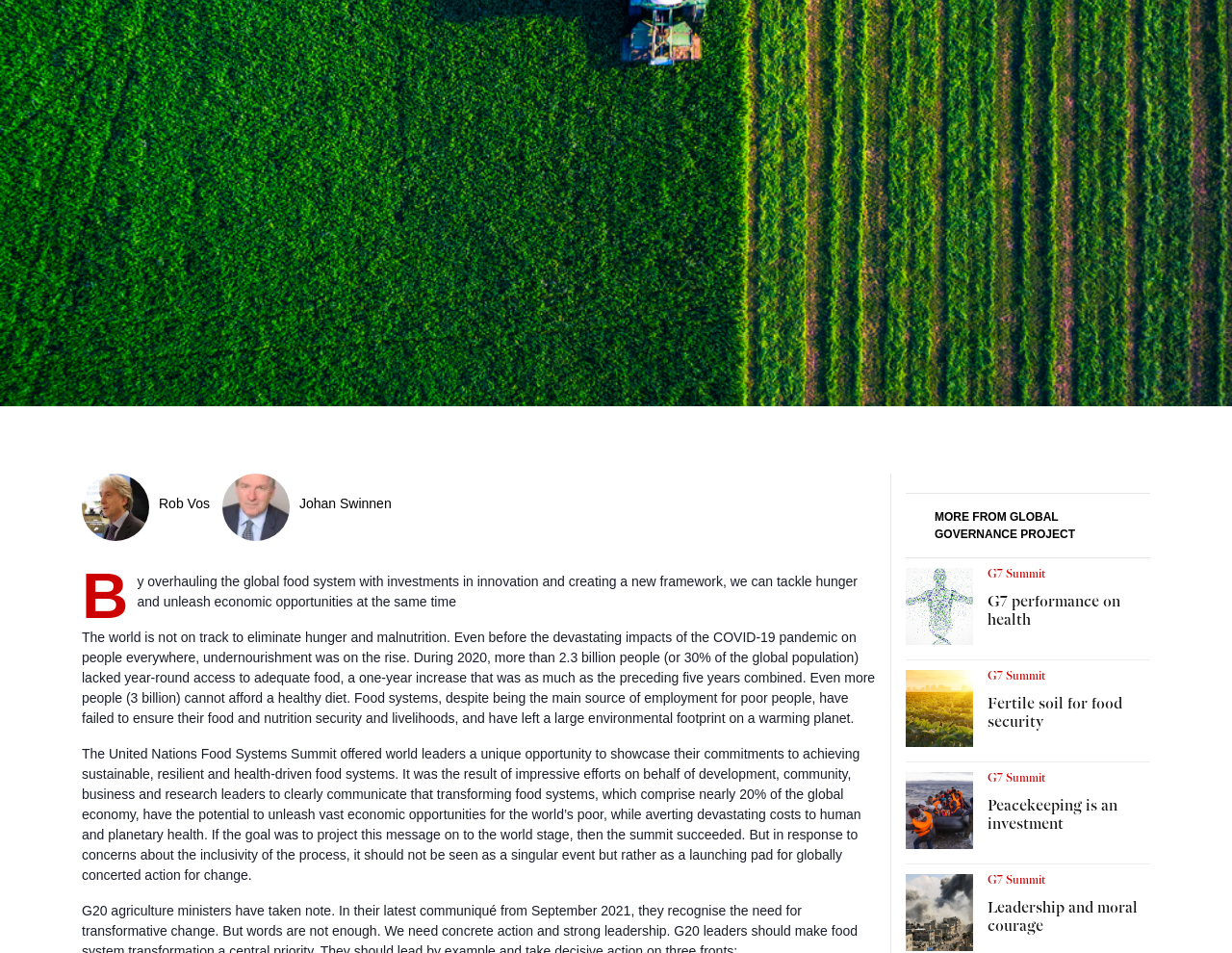Given the description Johan Swinnen, predict the bounding box coordinates of the UI element. Ensure the coordinates are in the format (top-left x, top-left y, bottom-right x, bottom-right y) and all values are between 0 and 1.

[0.243, 0.52, 0.318, 0.536]